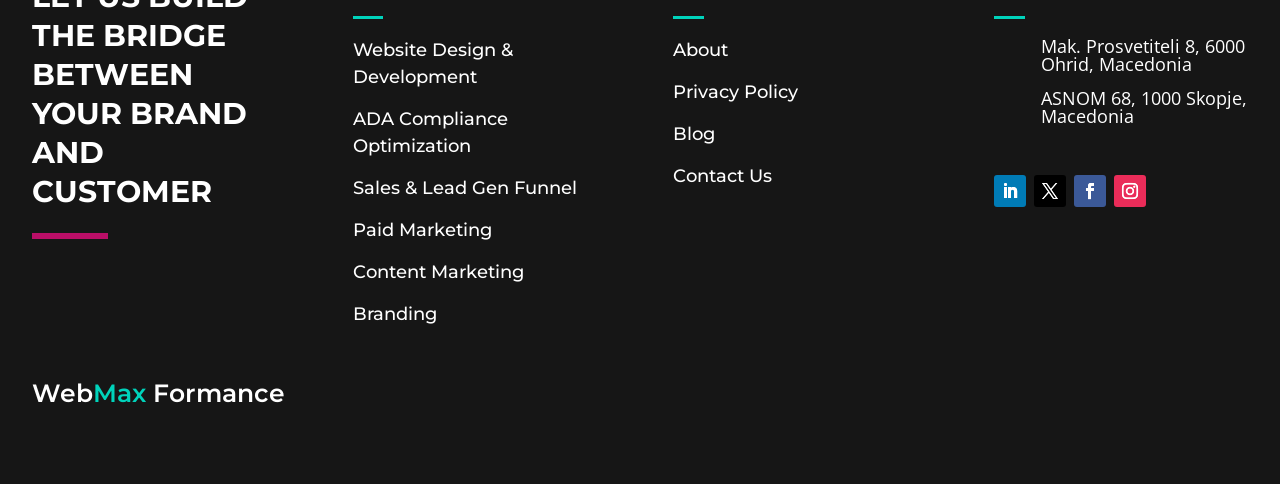With reference to the image, please provide a detailed answer to the following question: What is the company name?

The company name can be found in the link element with the text 'WebMax Formance' located at the top left of the webpage.